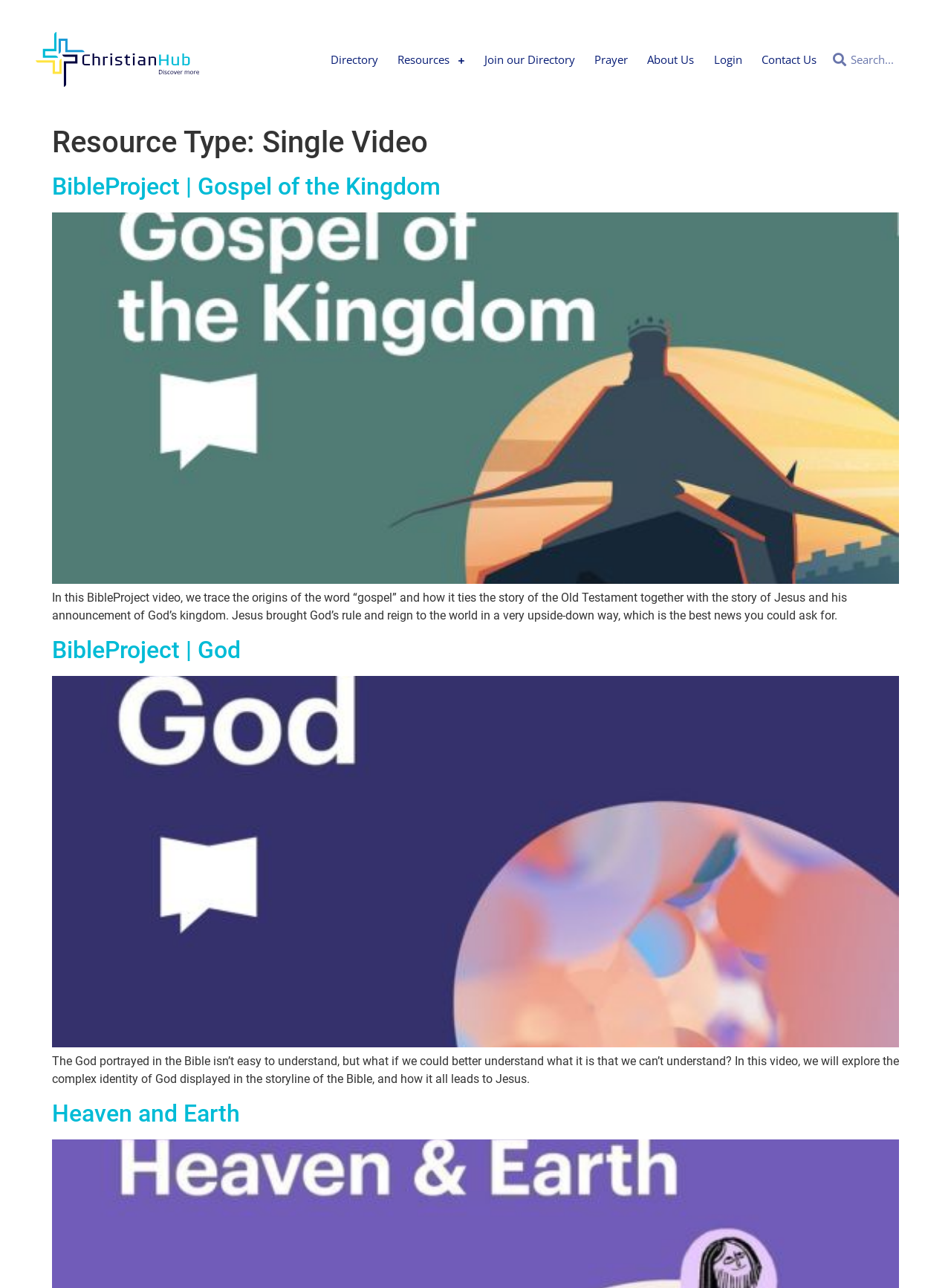Show the bounding box coordinates of the region that should be clicked to follow the instruction: "Follow Capitalism Review on social media."

None